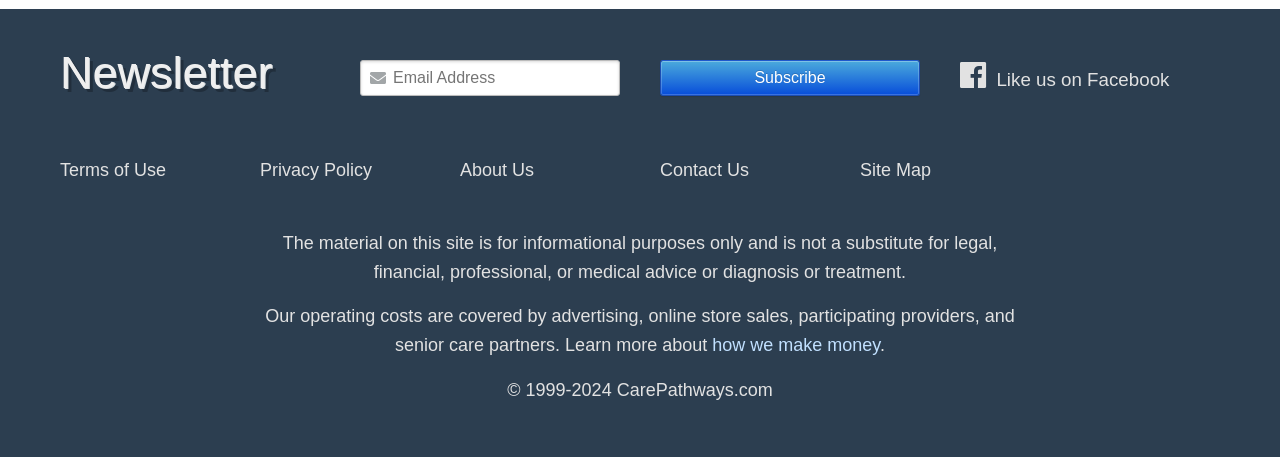Given the following UI element description: "På gång", find the bounding box coordinates in the webpage screenshot.

None